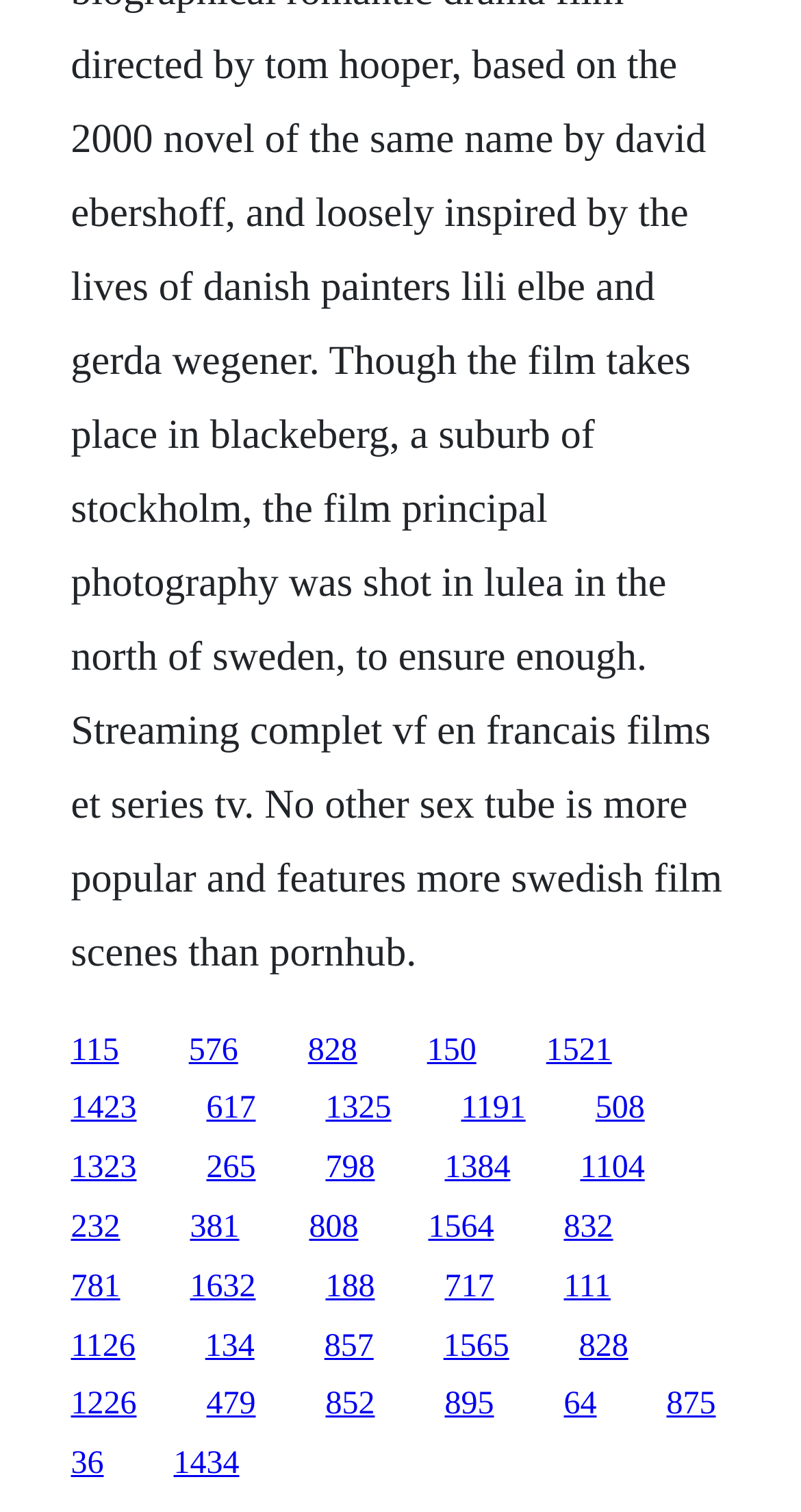Respond with a single word or phrase for the following question: 
Are all links aligned vertically?

No